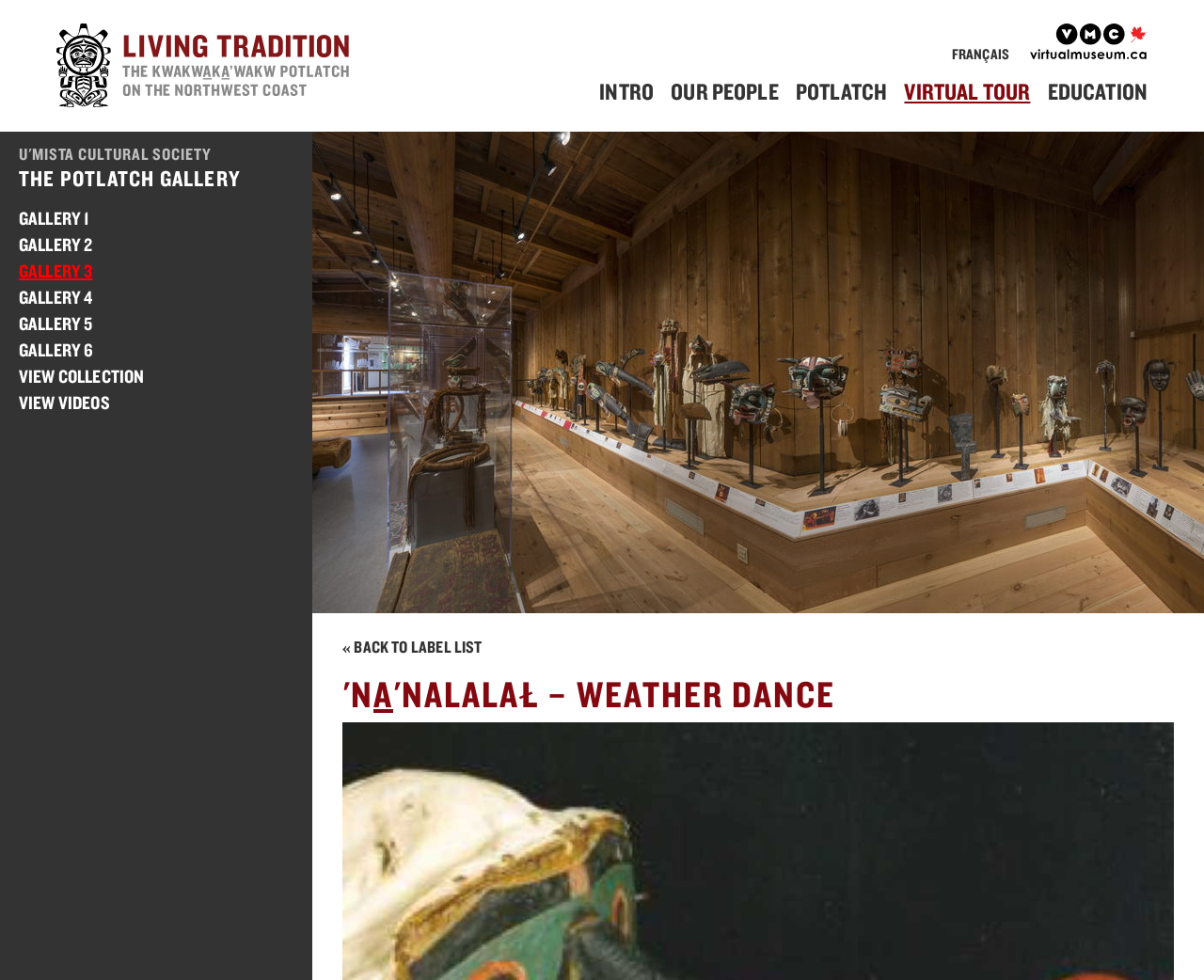What is the name of the cultural society? Based on the image, give a response in one word or a short phrase.

U'MISTA CULTURAL SOCIETY